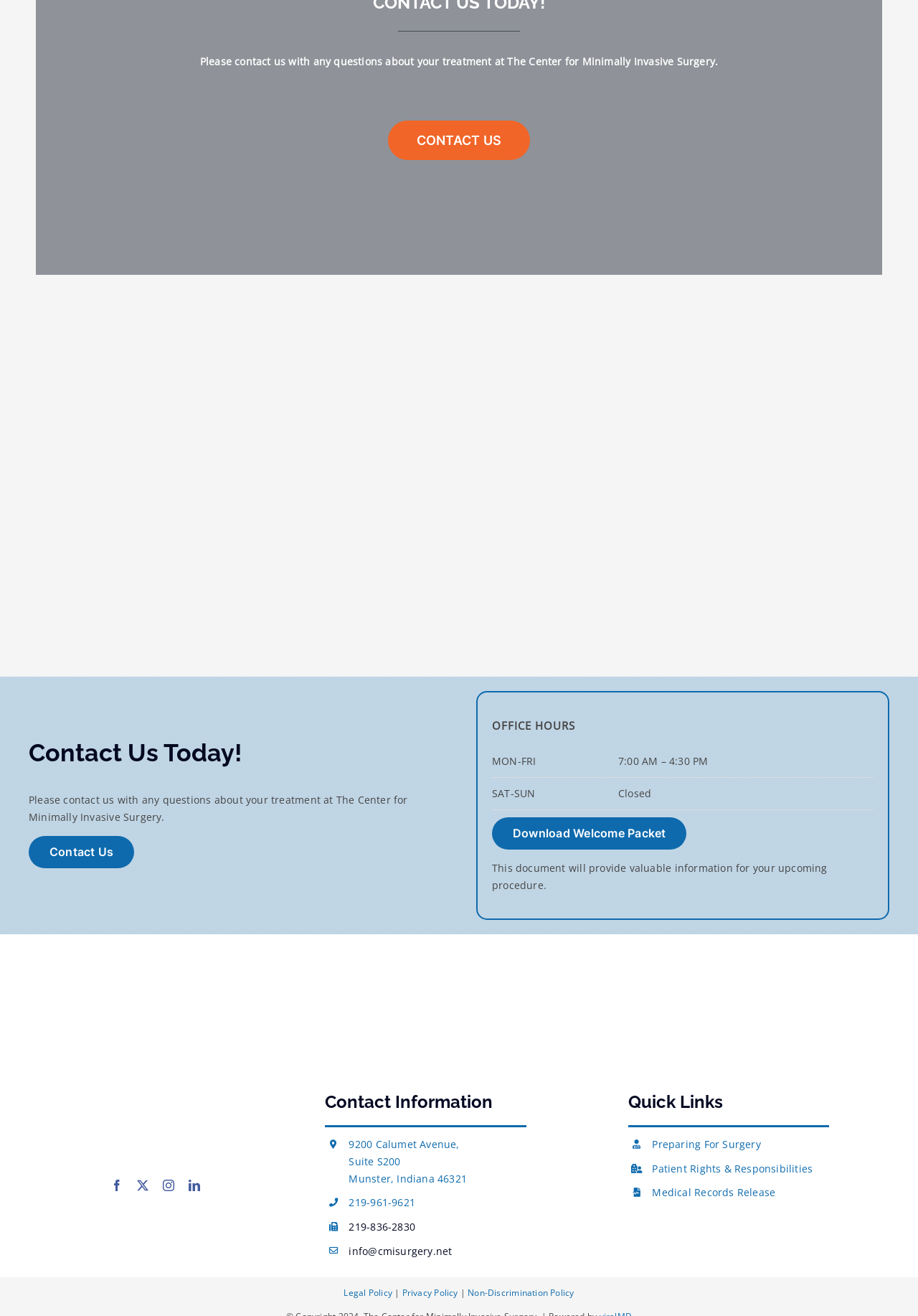Locate the bounding box coordinates of the segment that needs to be clicked to meet this instruction: "Click the logo".

None